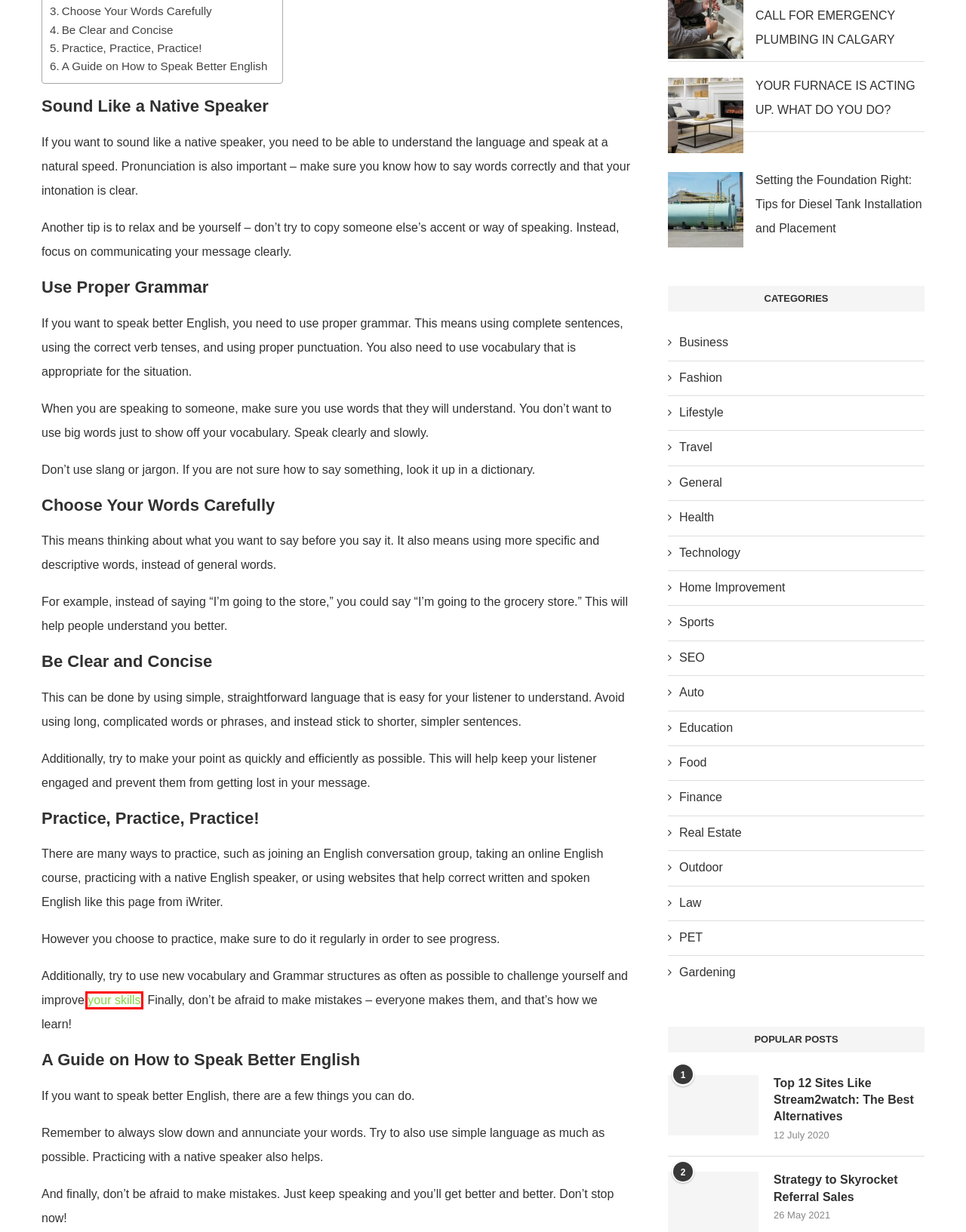Look at the screenshot of a webpage, where a red bounding box highlights an element. Select the best description that matches the new webpage after clicking the highlighted element. Here are the candidates:
A. Setting the Foundation Right: Tips for Diesel Tank Installation and Placement - Tunexp
B. YOUR FURNACE IS ACTING UP. WHAT DO YOU DO? - Tunexp
C. Outdoor Archives - Tunexp
D. PET Archives - Tunexp
E. Gardening Archives - Tunexp
F. Improve your child’s problem-solving skills with Project-Based Learning! - Tunexp
G. Law Archives - Tunexp
H. Top 12 Sites Like Stream2watch: The Best Alternatives - Tunexp

F